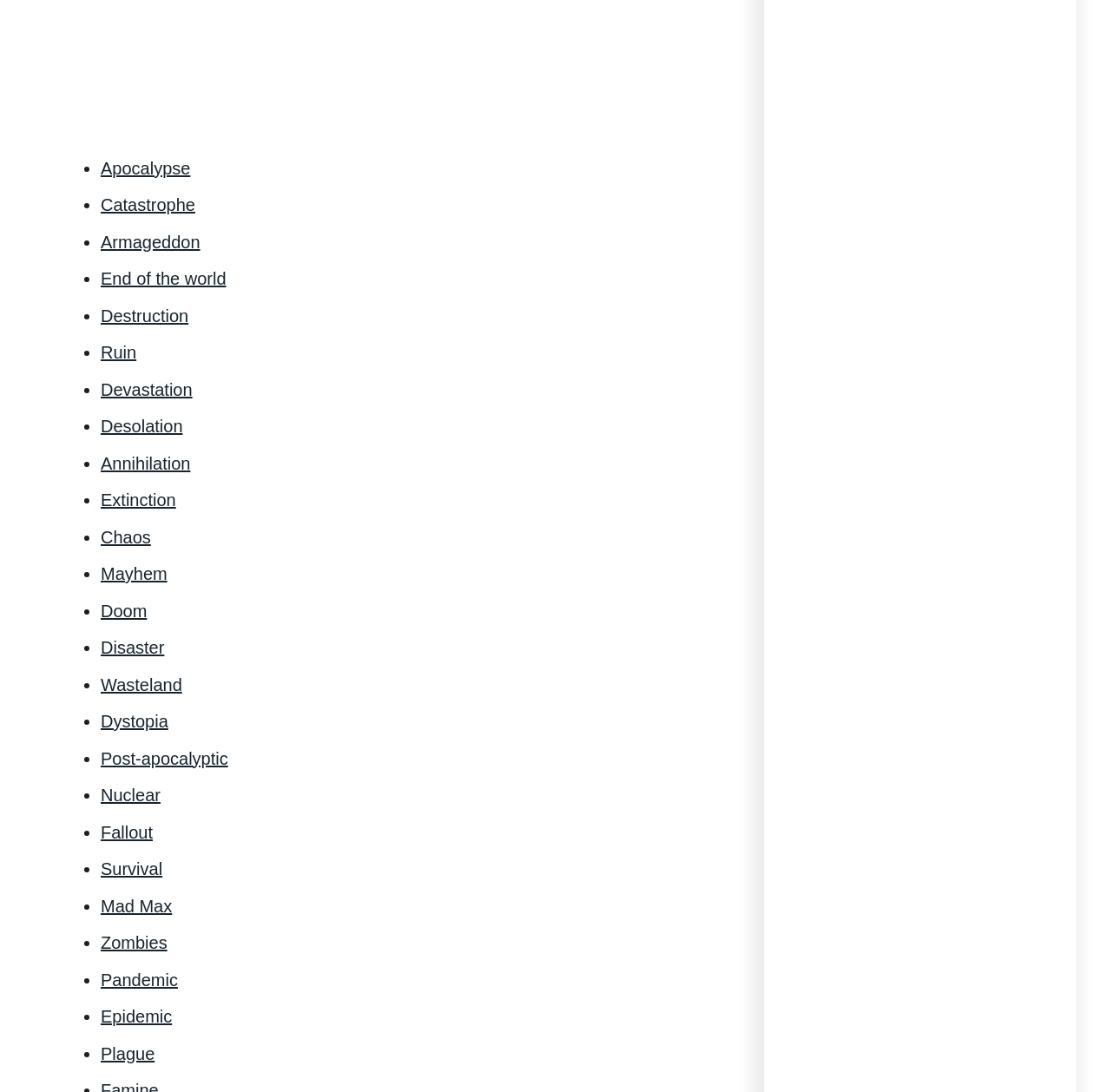How many list items are there?
Please provide a single word or phrase as your answer based on the image.

30